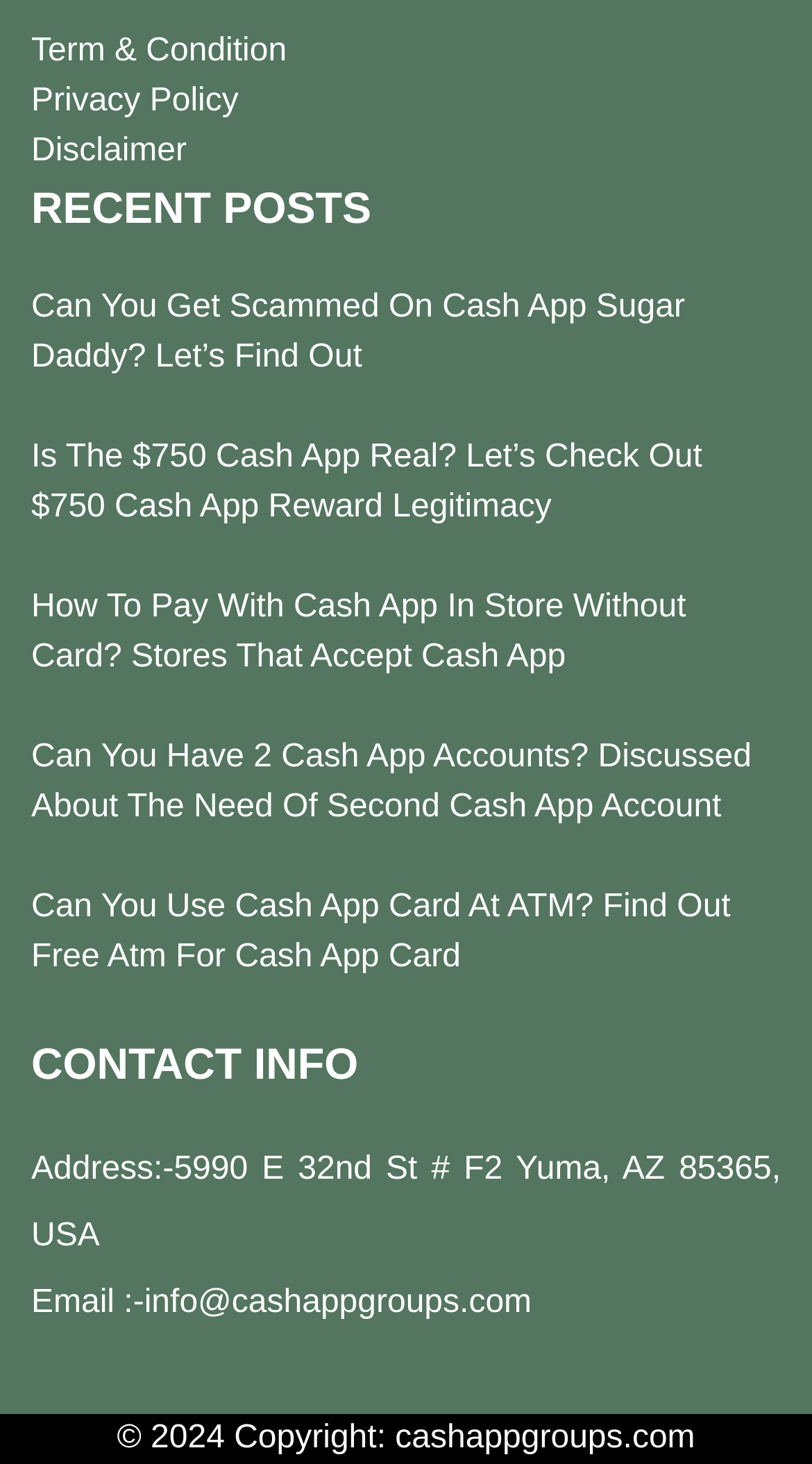Utilize the details in the image to thoroughly answer the following question: How many sections are there on the webpage?

I identified three main sections on the webpage: 'RECENT POSTS', 'CONTACT INFO', and the footer section with the copyright information. There are 3 sections in total.